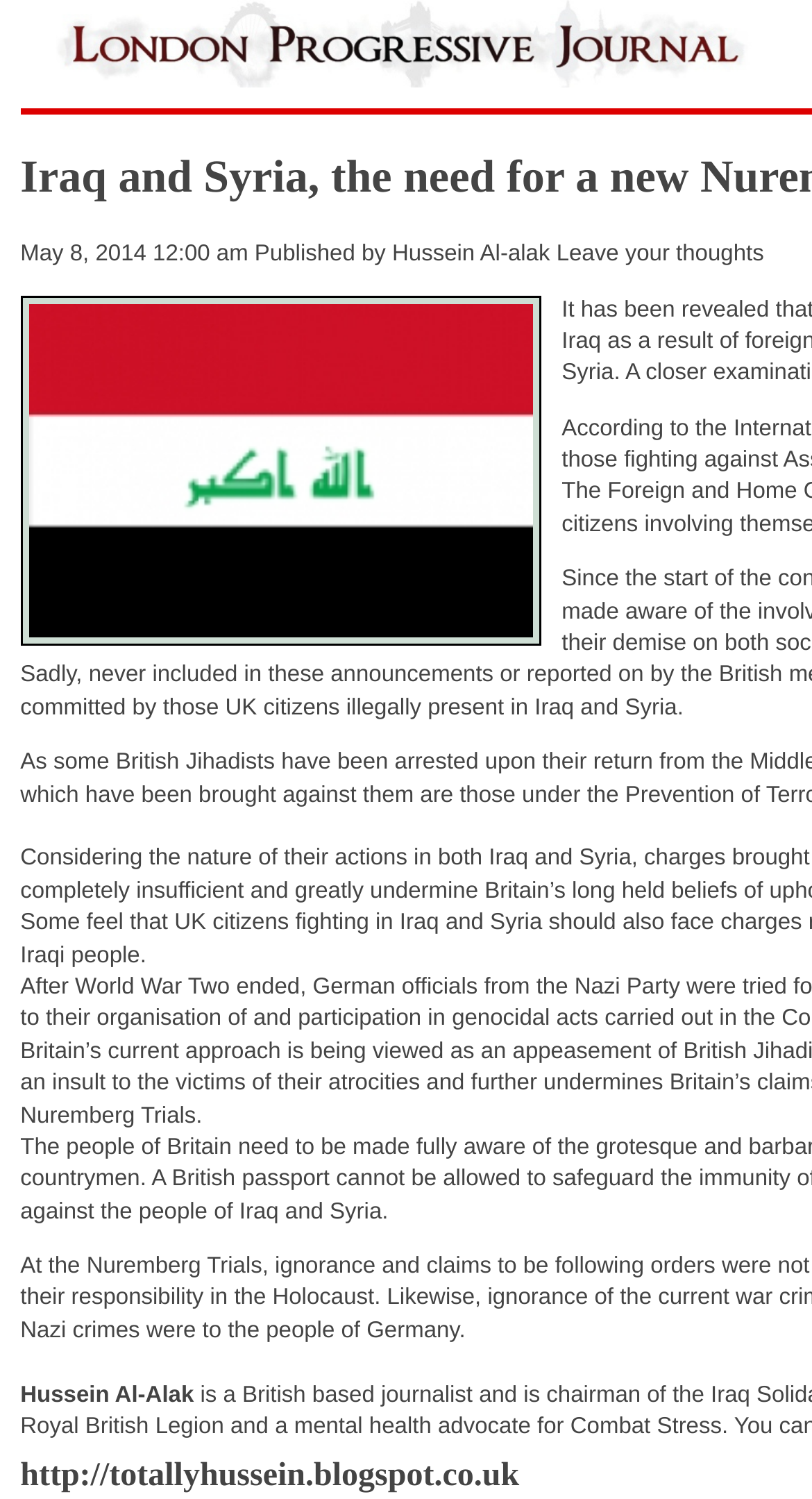Identify the bounding box for the UI element described as: "alt="Logo"". The coordinates should be four float numbers between 0 and 1, i.e., [left, top, right, bottom].

[0.025, 0.038, 0.975, 0.055]